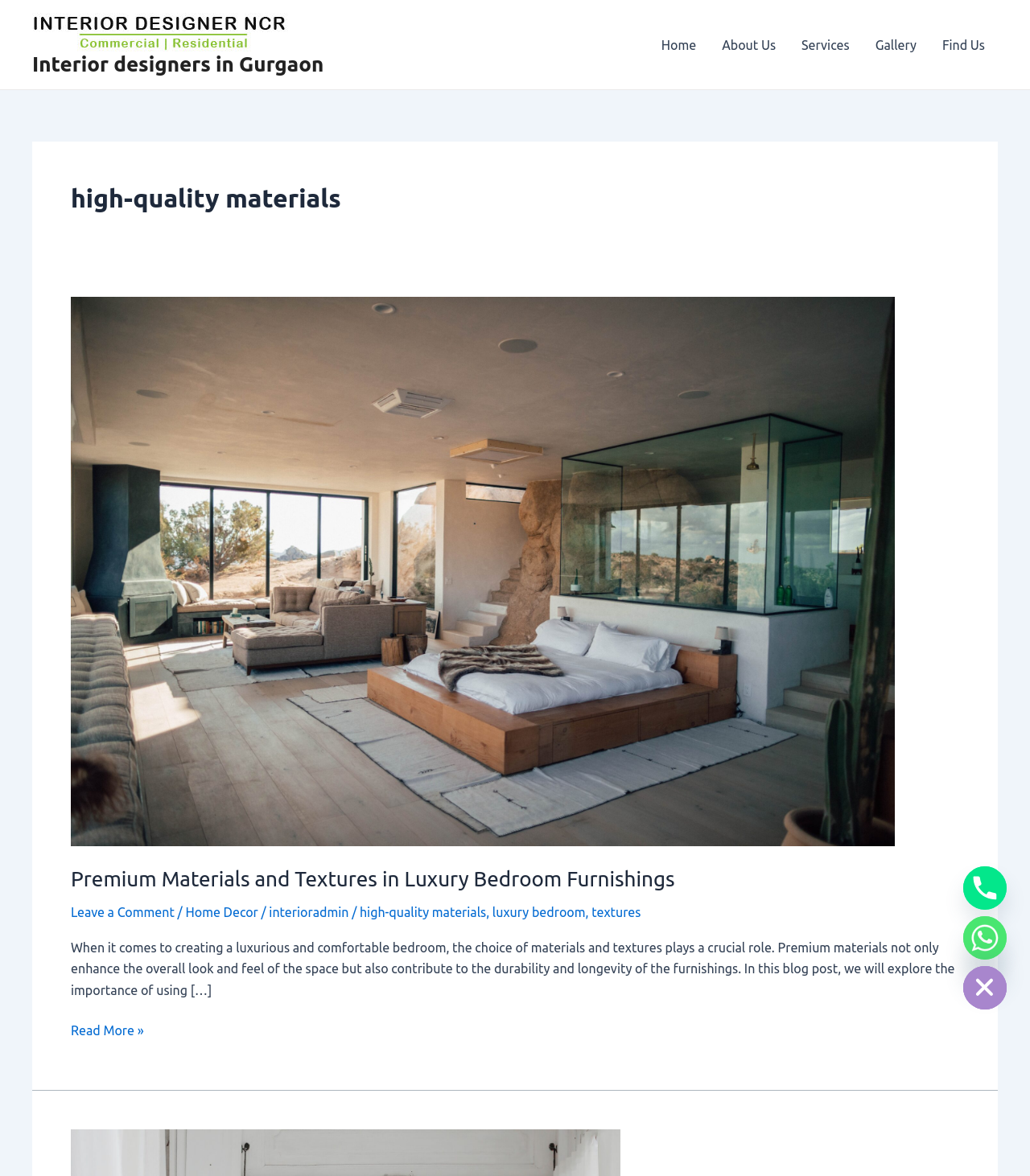Give a short answer using one word or phrase for the question:
What is the author of the article 'Premium Materials and Textures in Luxury Bedroom Furnishings'?

interioradmin